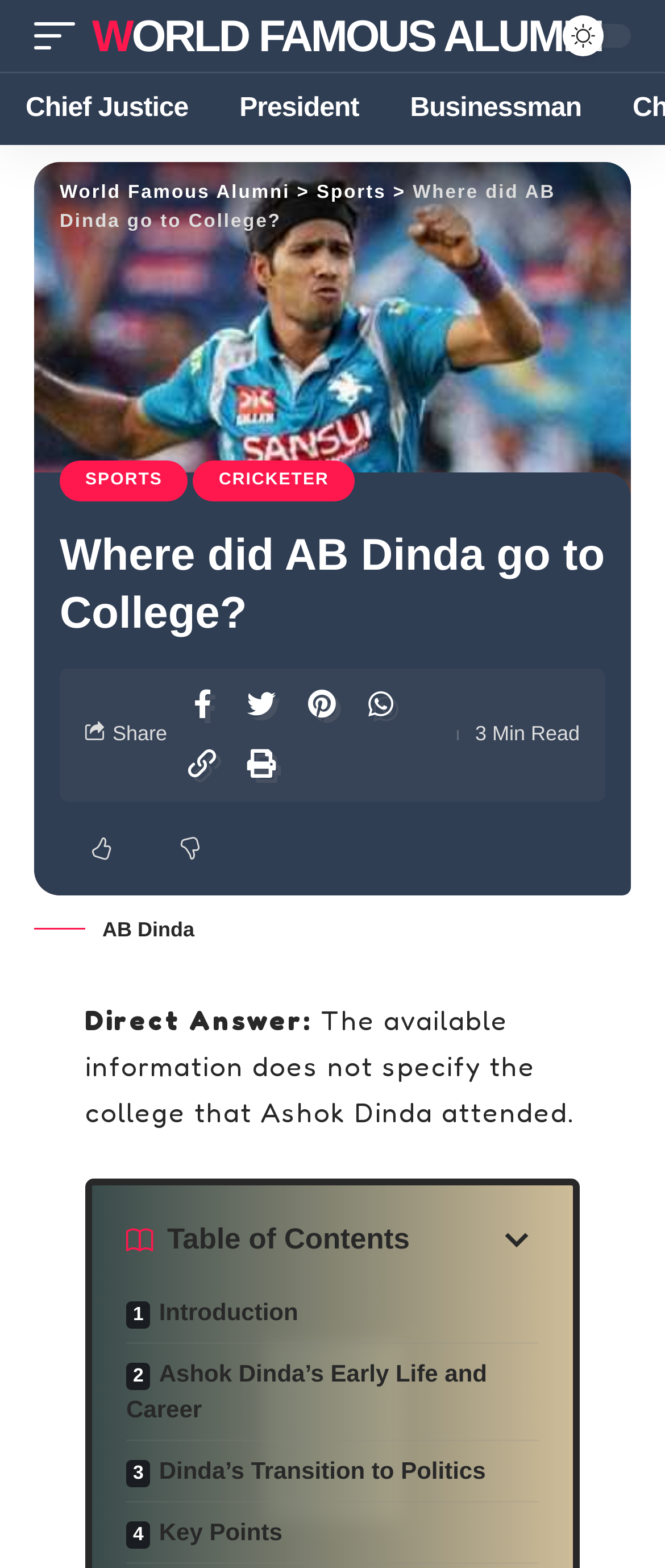Using the provided element description, identify the bounding box coordinates as (top-left x, top-left y, bottom-right x, bottom-right y). Ensure all values are between 0 and 1. Description: World Famous Alumni

[0.138, 0.0, 0.906, 0.046]